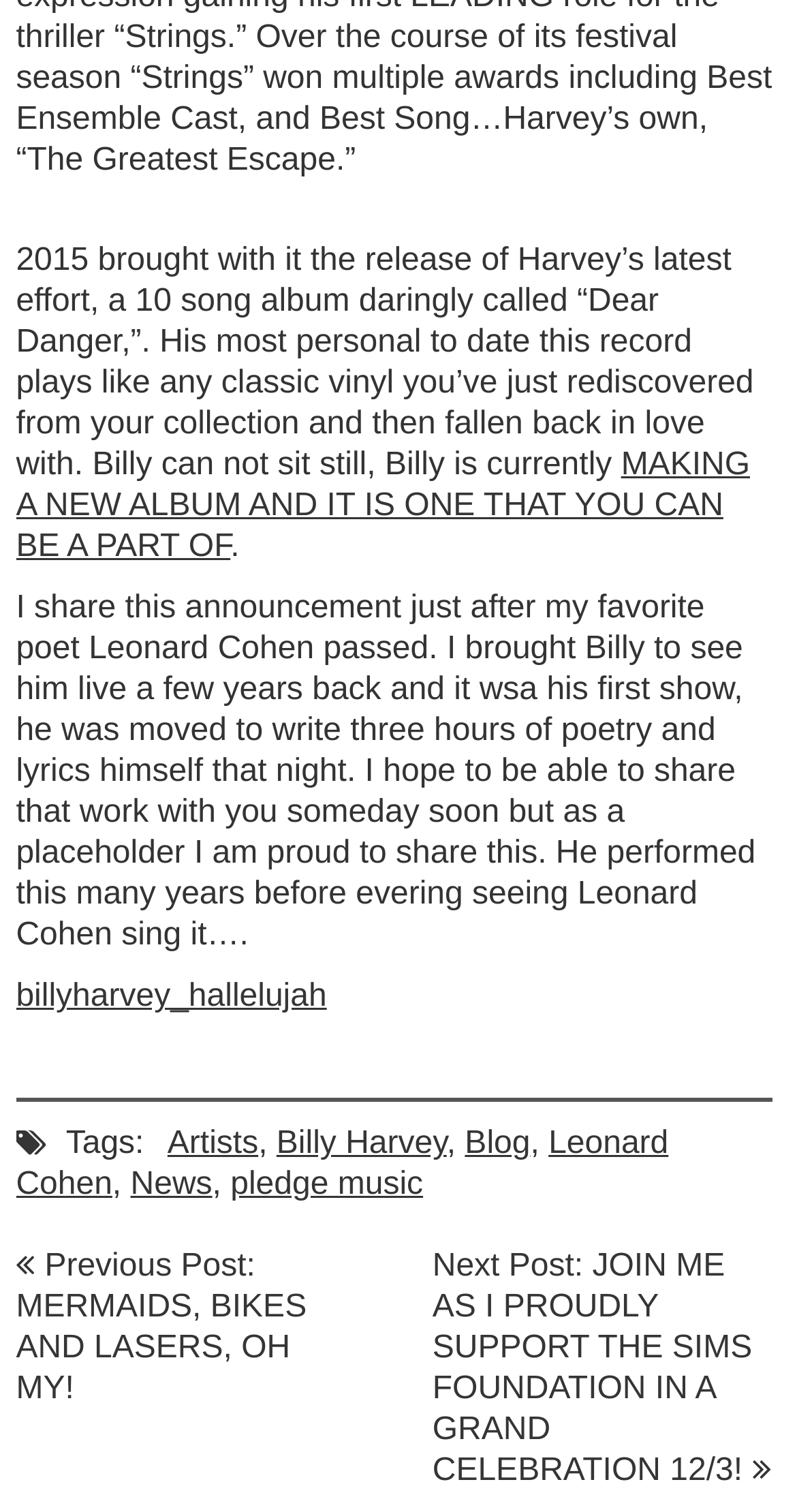What is the name of the poet mentioned in the text?
Based on the image, provide your answer in one word or phrase.

Leonard Cohen